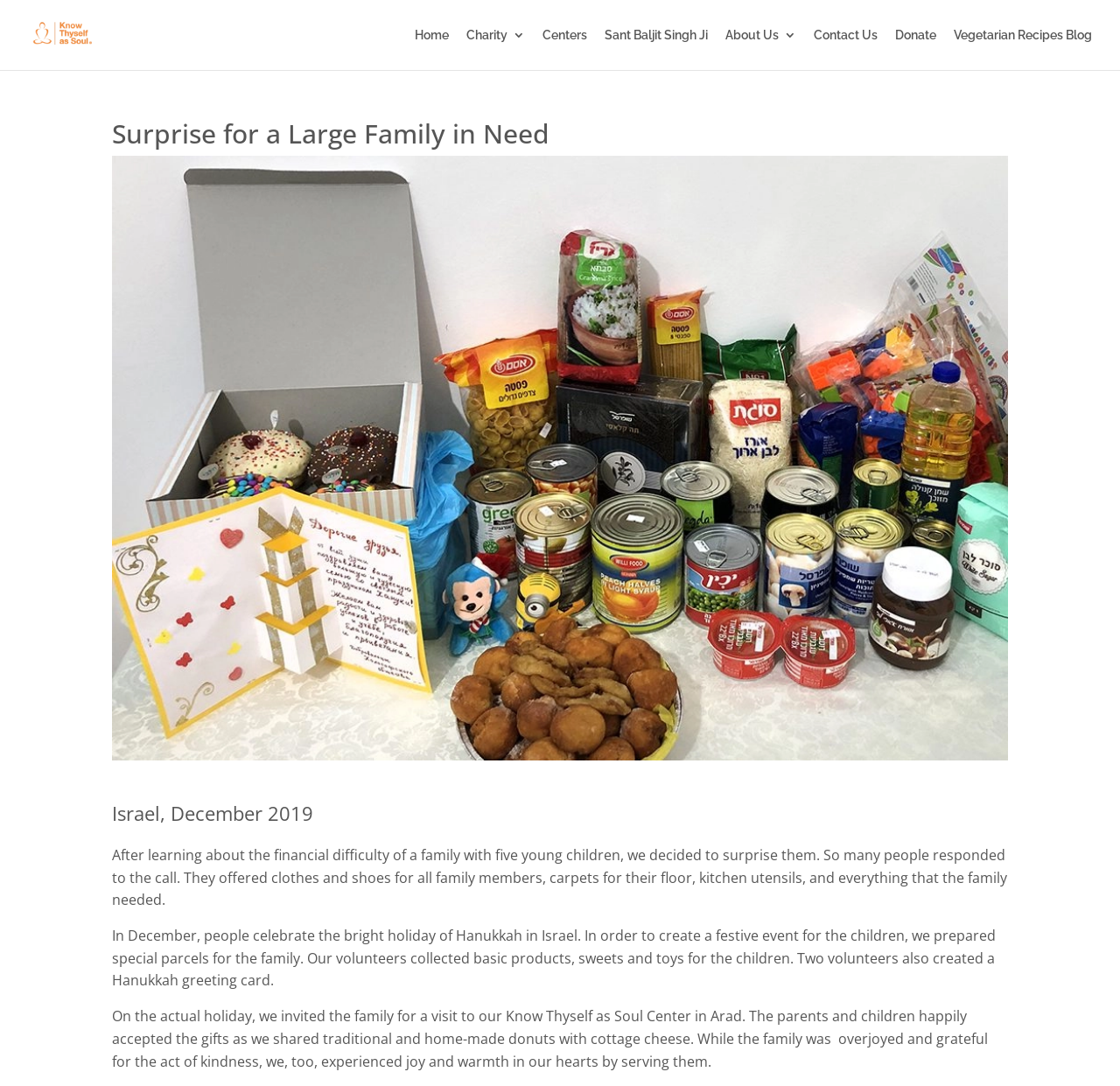Identify the bounding box coordinates of the area that should be clicked in order to complete the given instruction: "go to HSI Blog homepage". The bounding box coordinates should be four float numbers between 0 and 1, i.e., [left, top, right, bottom].

[0.027, 0.023, 0.193, 0.039]